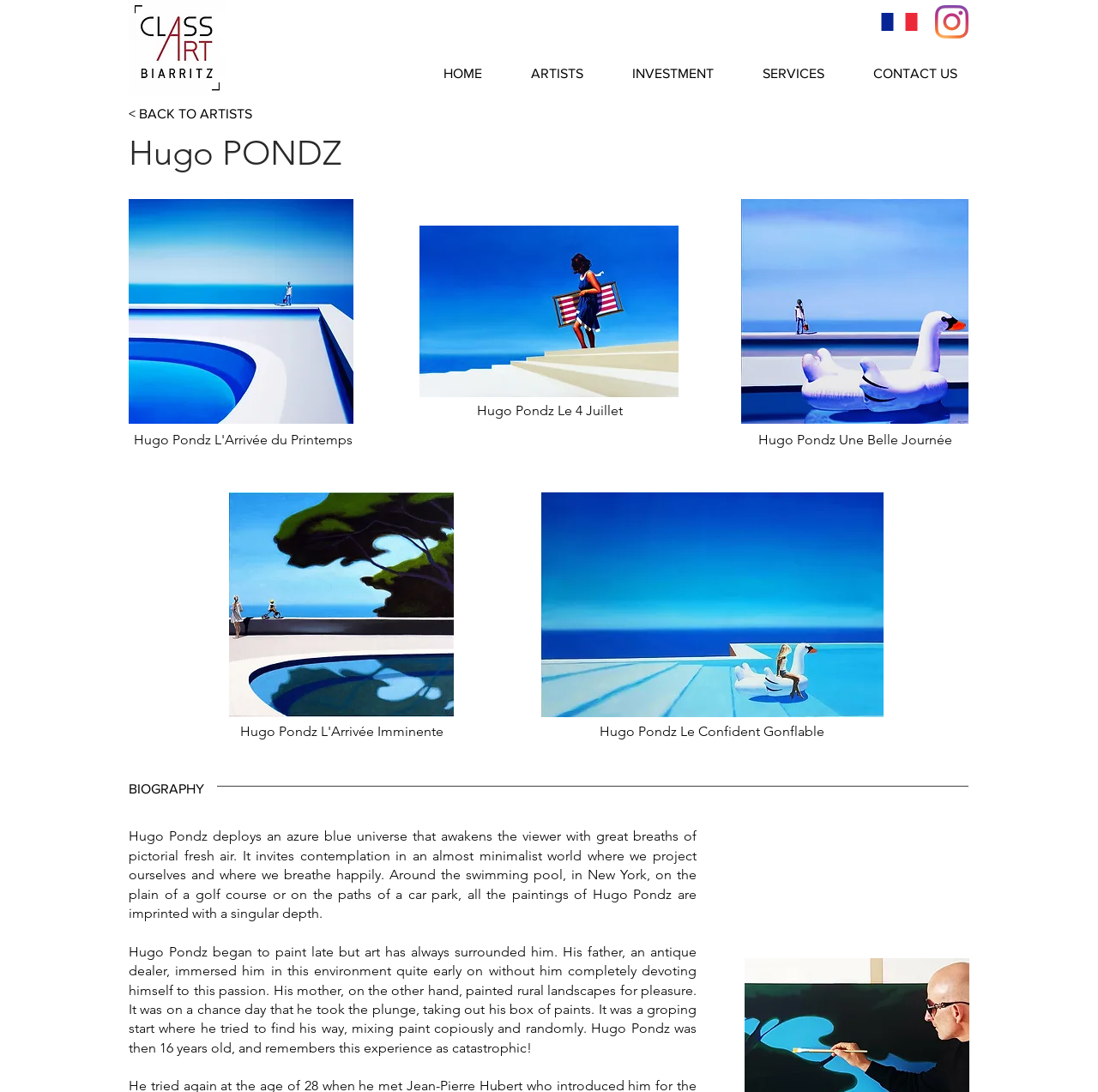Using details from the image, please answer the following question comprehensively:
What is the theme of Hugo Pondz's artwork?

The StaticText element on the webpage describes Hugo Pondz's artwork as 'an azure blue universe that awakens the viewer with great breaths of pictorial fresh air. It invites contemplation in an almost minimalist world...', indicating that the theme of his artwork is contemplation and fresh air.